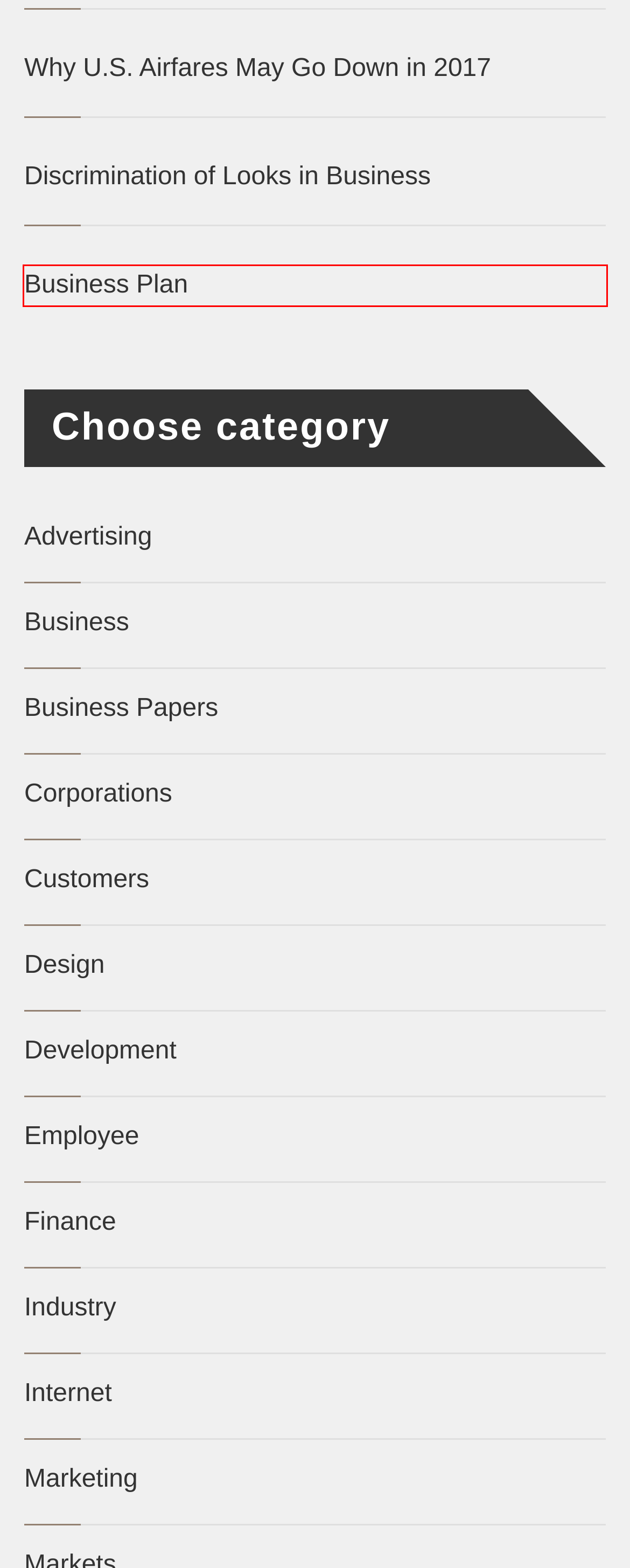Review the screenshot of a webpage which includes a red bounding box around an element. Select the description that best fits the new webpage once the element in the bounding box is clicked. Here are the candidates:
A. Design | business-papers.com
B. Advertising | business-papers.com
C. Business Plan | business-papers.com
D. Discrimination of Looks in Business | business-papers.com
E. Business | business-papers.com
F. Customers | business-papers.com
G. Employee | business-papers.com
H. Finance | business-papers.com

C